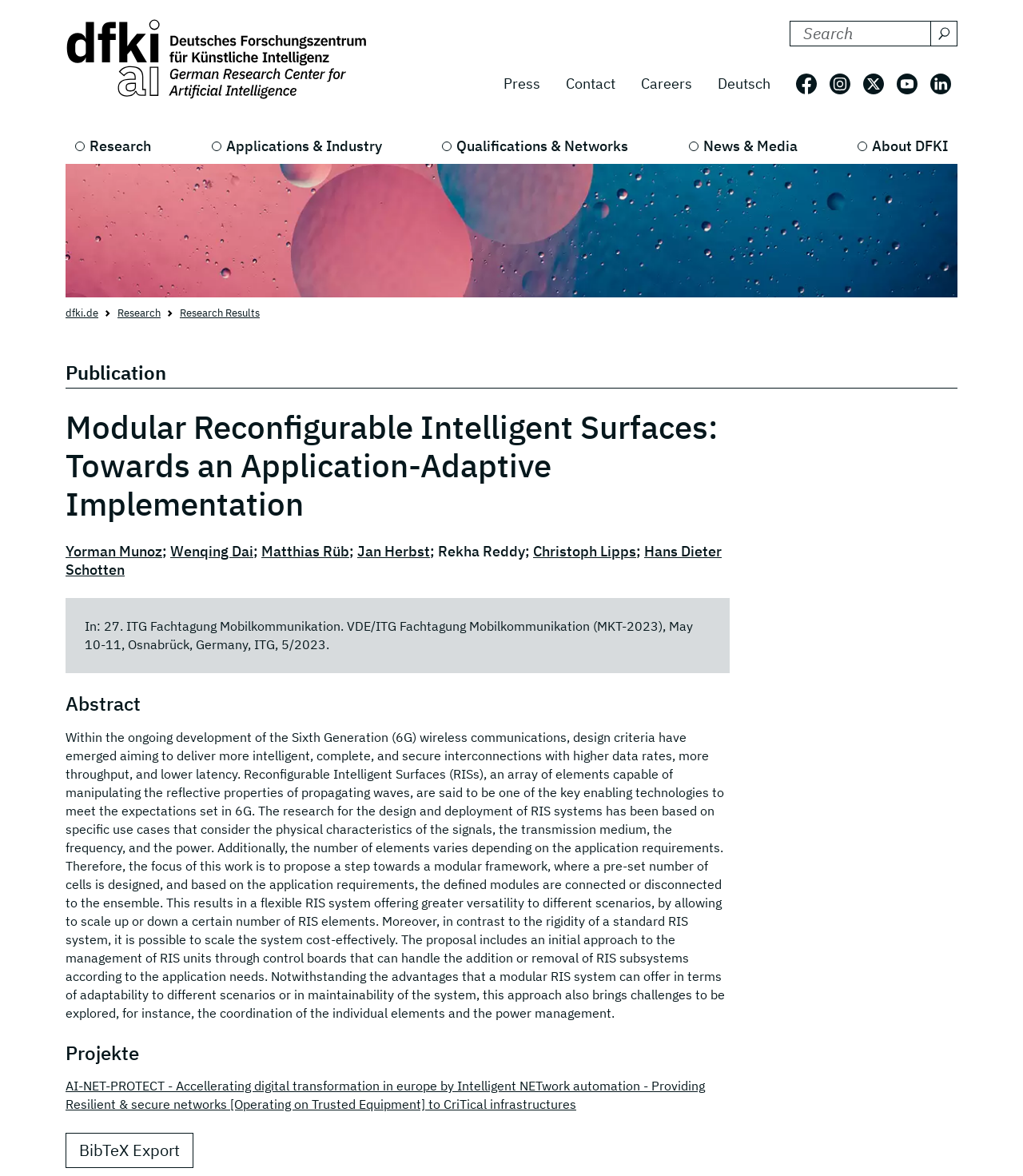What is the purpose of the search bar?
Answer with a single word or short phrase according to what you see in the image.

To search DFKI